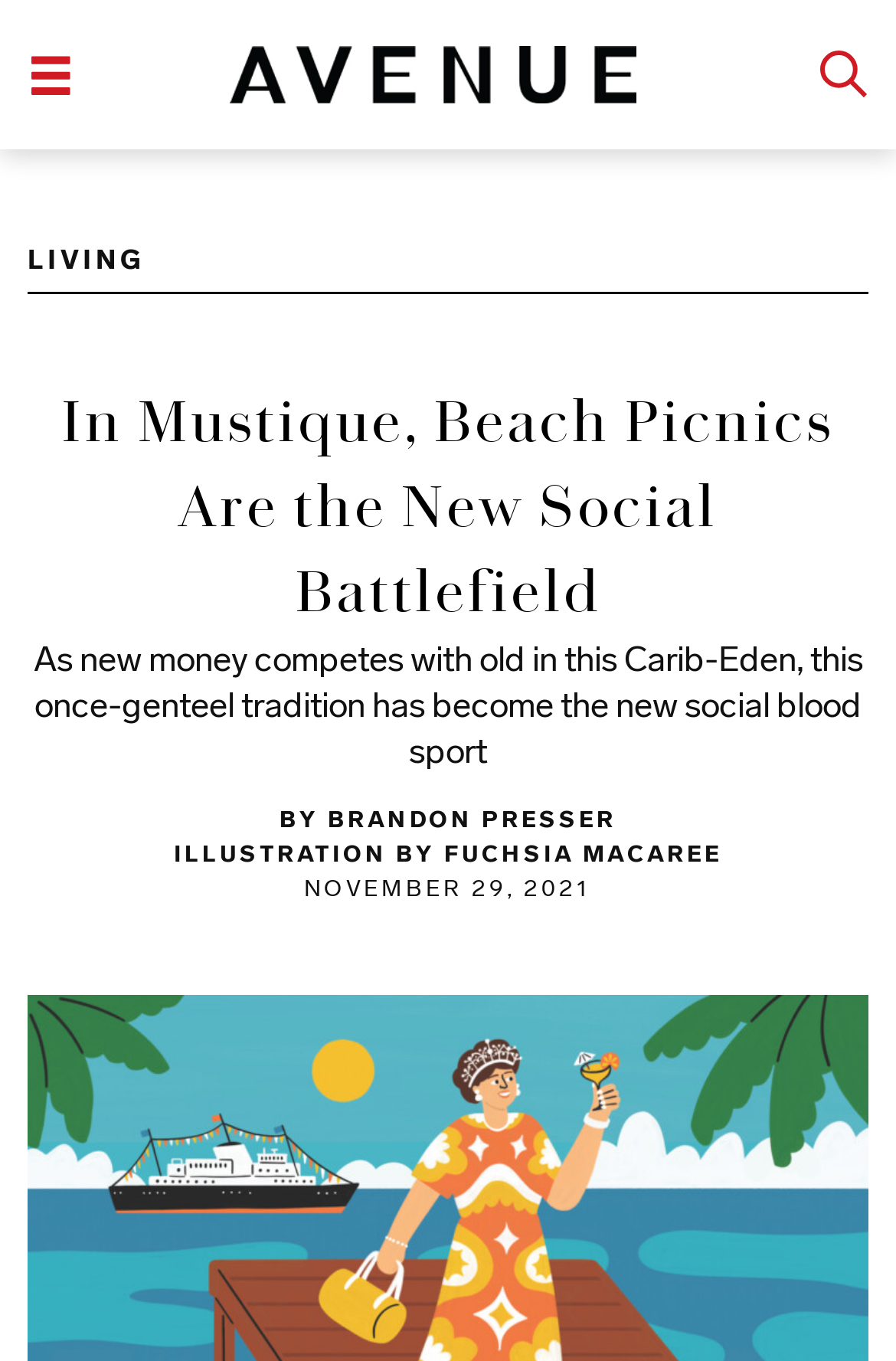Identify the bounding box for the UI element described as: "Living". Ensure the coordinates are four float numbers between 0 and 1, formatted as [left, top, right, bottom].

[0.031, 0.179, 0.161, 0.202]